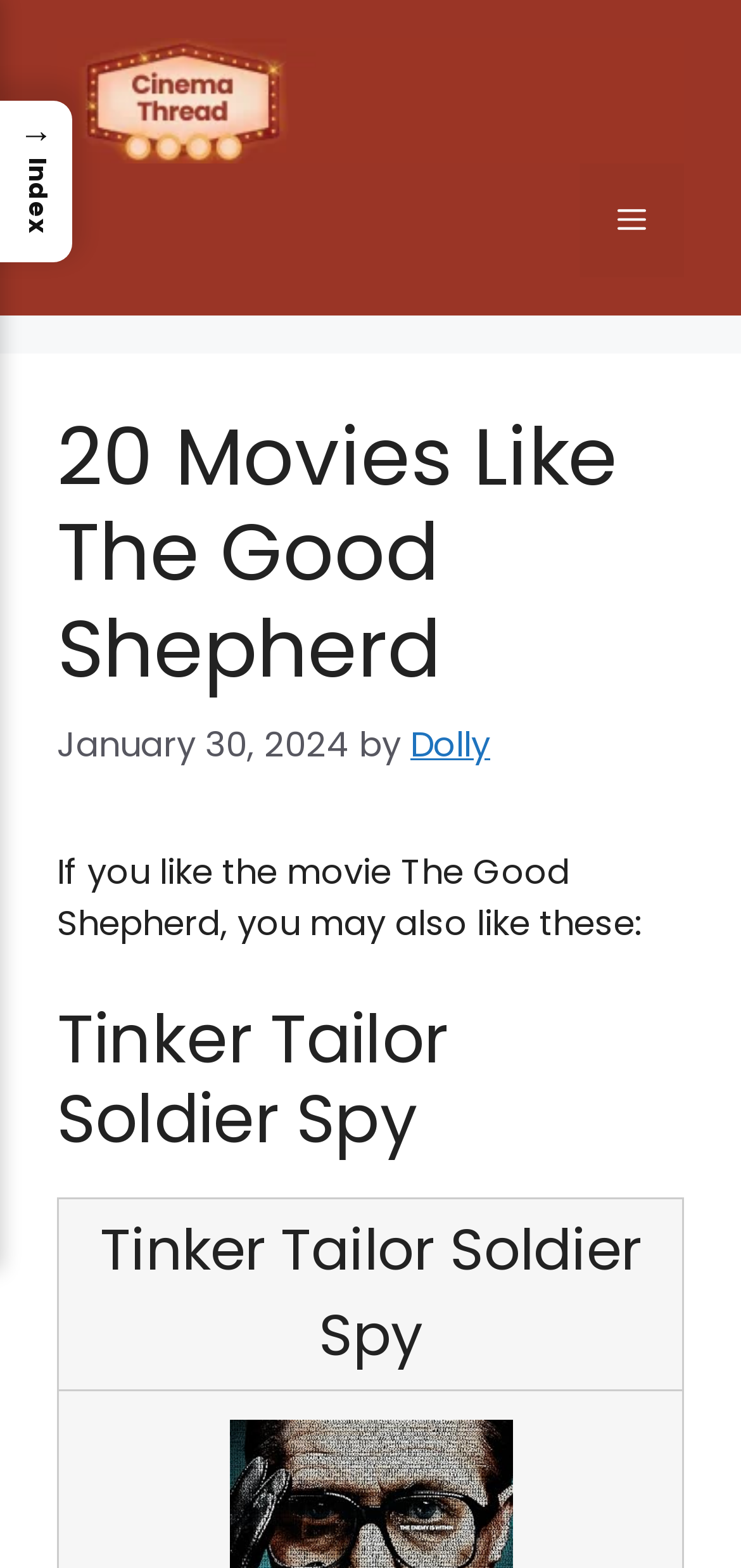Given the description "College Calendar", provide the bounding box coordinates of the corresponding UI element.

None